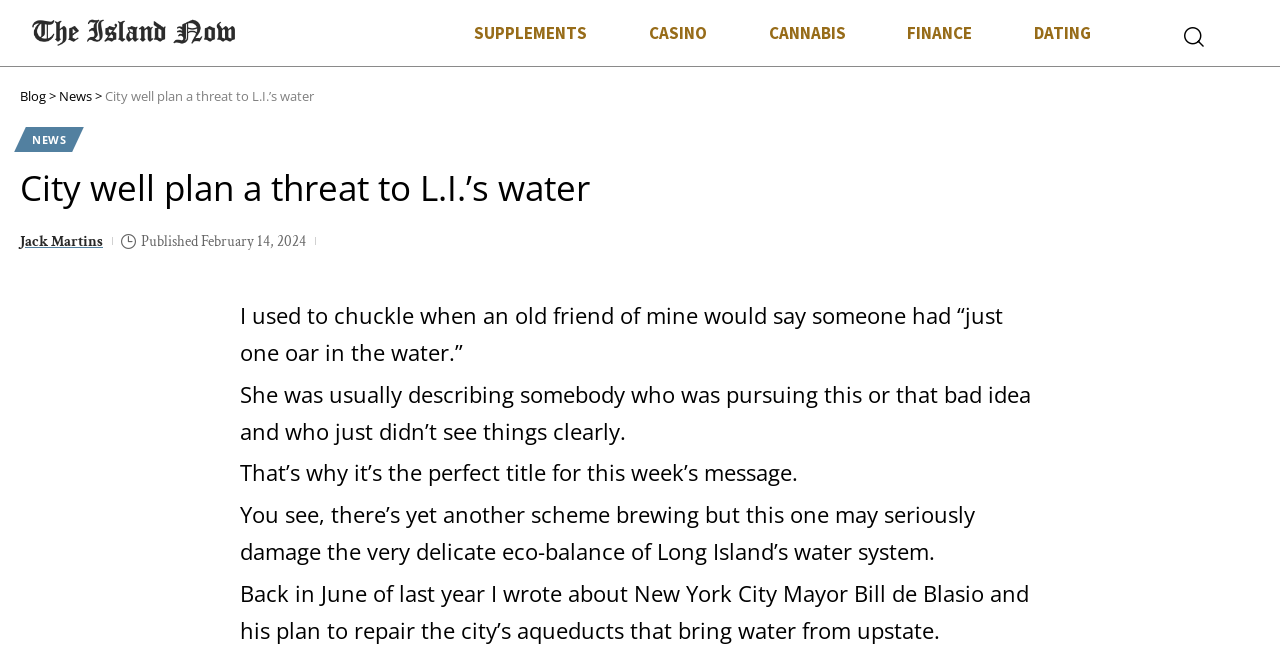Please find the bounding box coordinates of the clickable region needed to complete the following instruction: "Click on the 'Jack Martins' link". The bounding box coordinates must consist of four float numbers between 0 and 1, i.e., [left, top, right, bottom].

[0.016, 0.346, 0.08, 0.385]